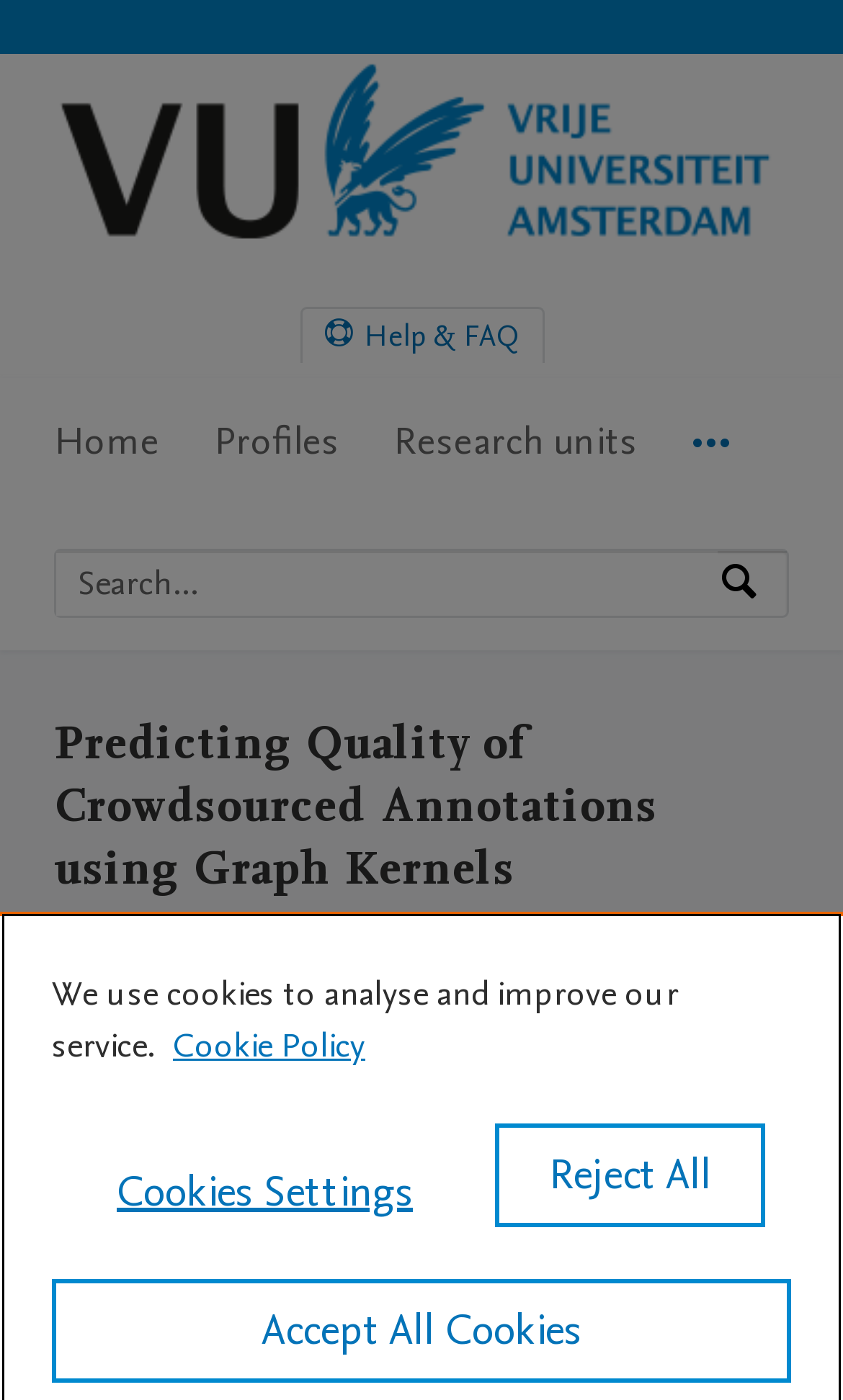Based on the image, provide a detailed response to the question:
How many links are associated with the authors of the research output?

I examined the section that lists the authors of the research output and found 5 links associated with them, which are 'Archana Nottamkandath', 'Jasper Oosterman', 'Gerben Klaas Dirk de Vries', 'Davide Ceolin', and 'Wan Fokkink'.